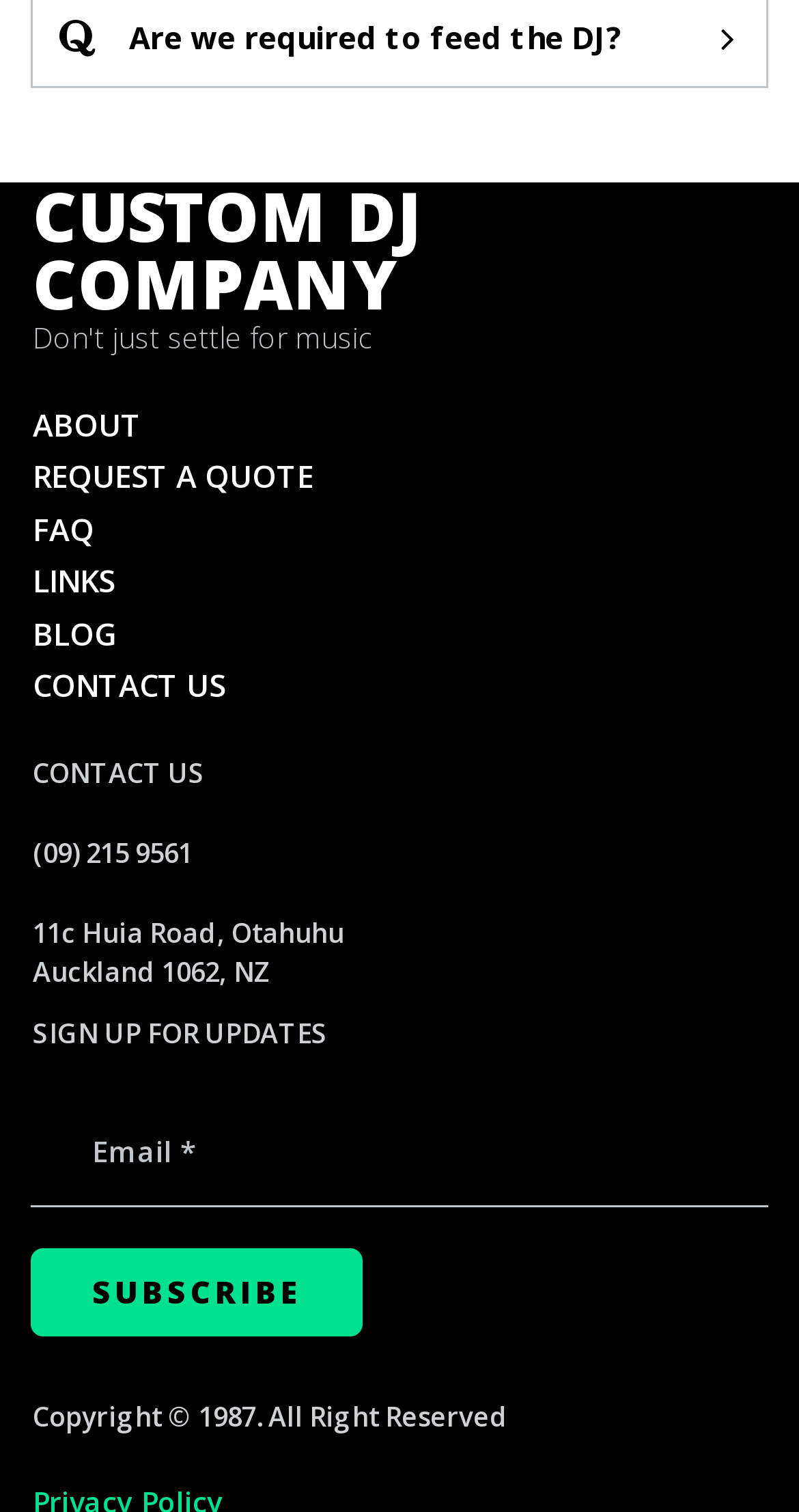Pinpoint the bounding box coordinates of the clickable area necessary to execute the following instruction: "Join CSI or Renew Now". The coordinates should be given as four float numbers between 0 and 1, namely [left, top, right, bottom].

None